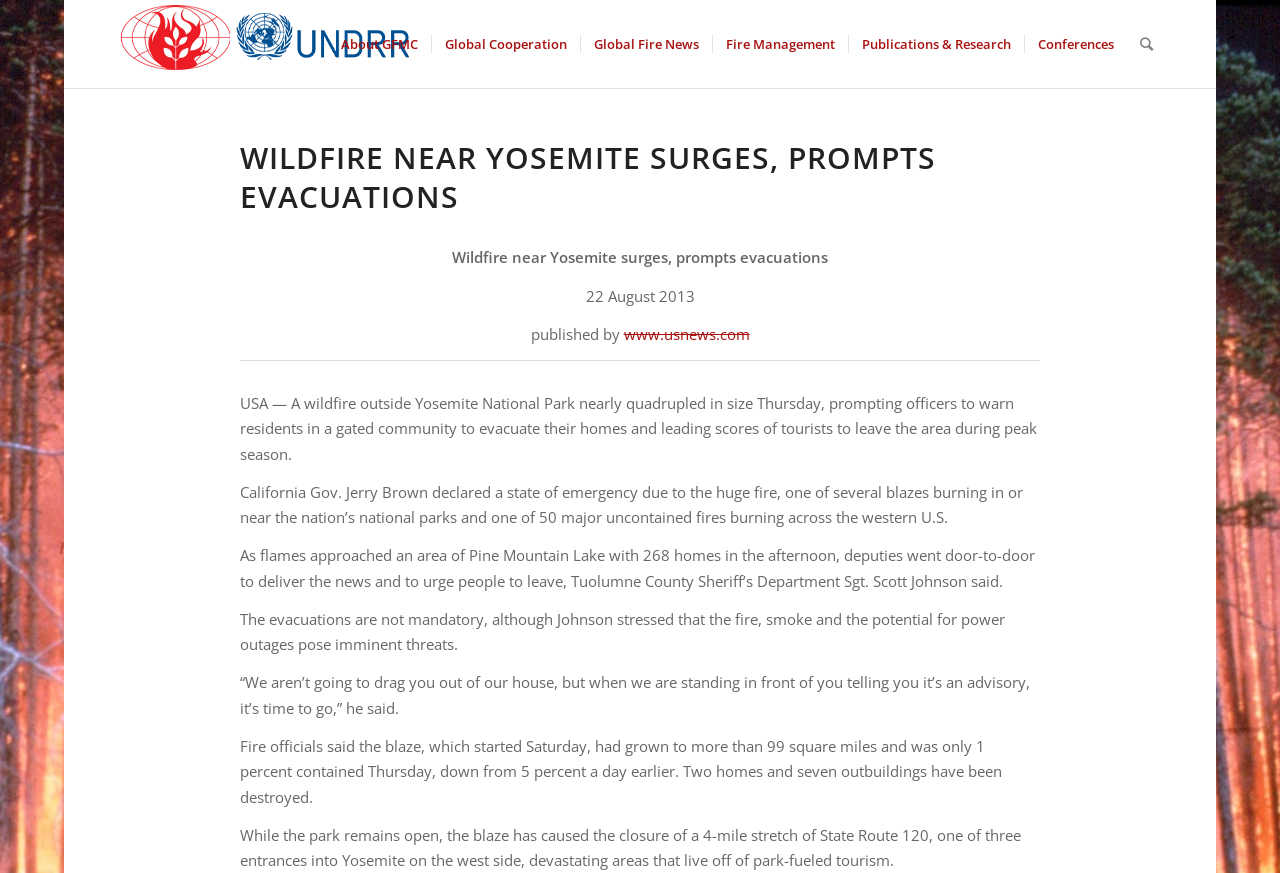Determine the bounding box coordinates of the clickable area required to perform the following instruction: "Visit About GFMC page". The coordinates should be represented as four float numbers between 0 and 1: [left, top, right, bottom].

[0.256, 0.0, 0.337, 0.101]